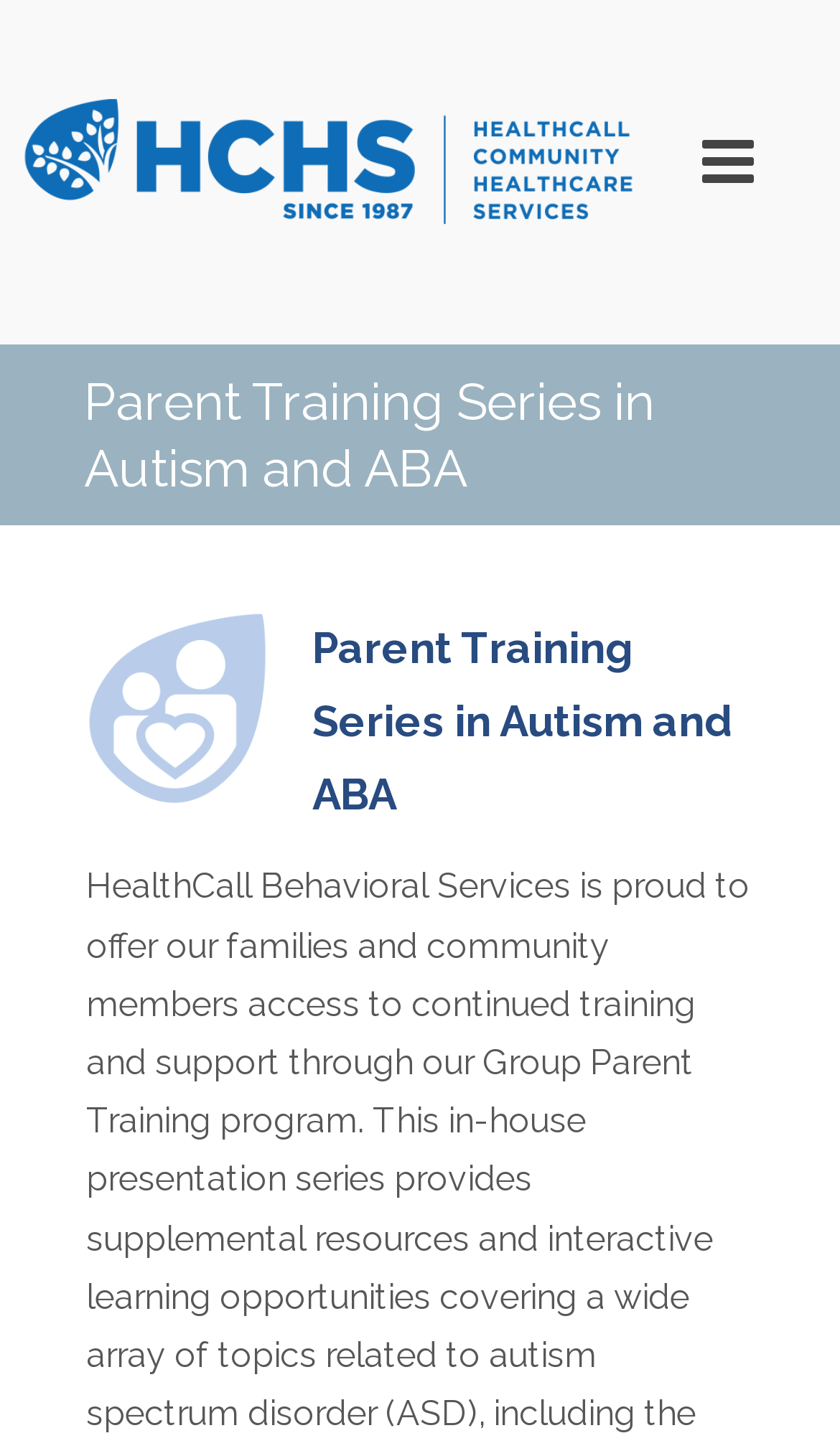Find the UI element described as: "alt="HealthCall"" and predict its bounding box coordinates. Ensure the coordinates are four float numbers between 0 and 1, [left, top, right, bottom].

[0.026, 0.14, 0.756, 0.168]